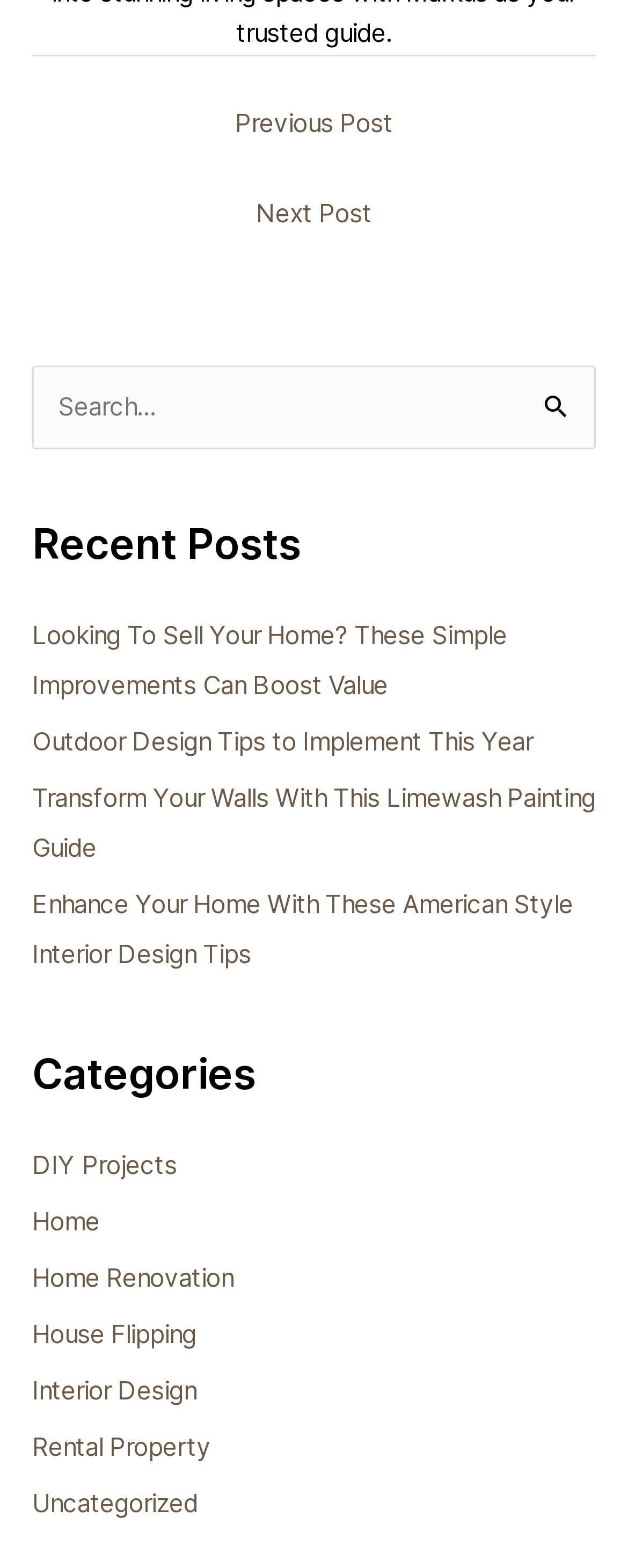Determine the bounding box coordinates of the region to click in order to accomplish the following instruction: "Click on next post". Provide the coordinates as four float numbers between 0 and 1, specifically [left, top, right, bottom].

[0.074, 0.119, 0.926, 0.156]